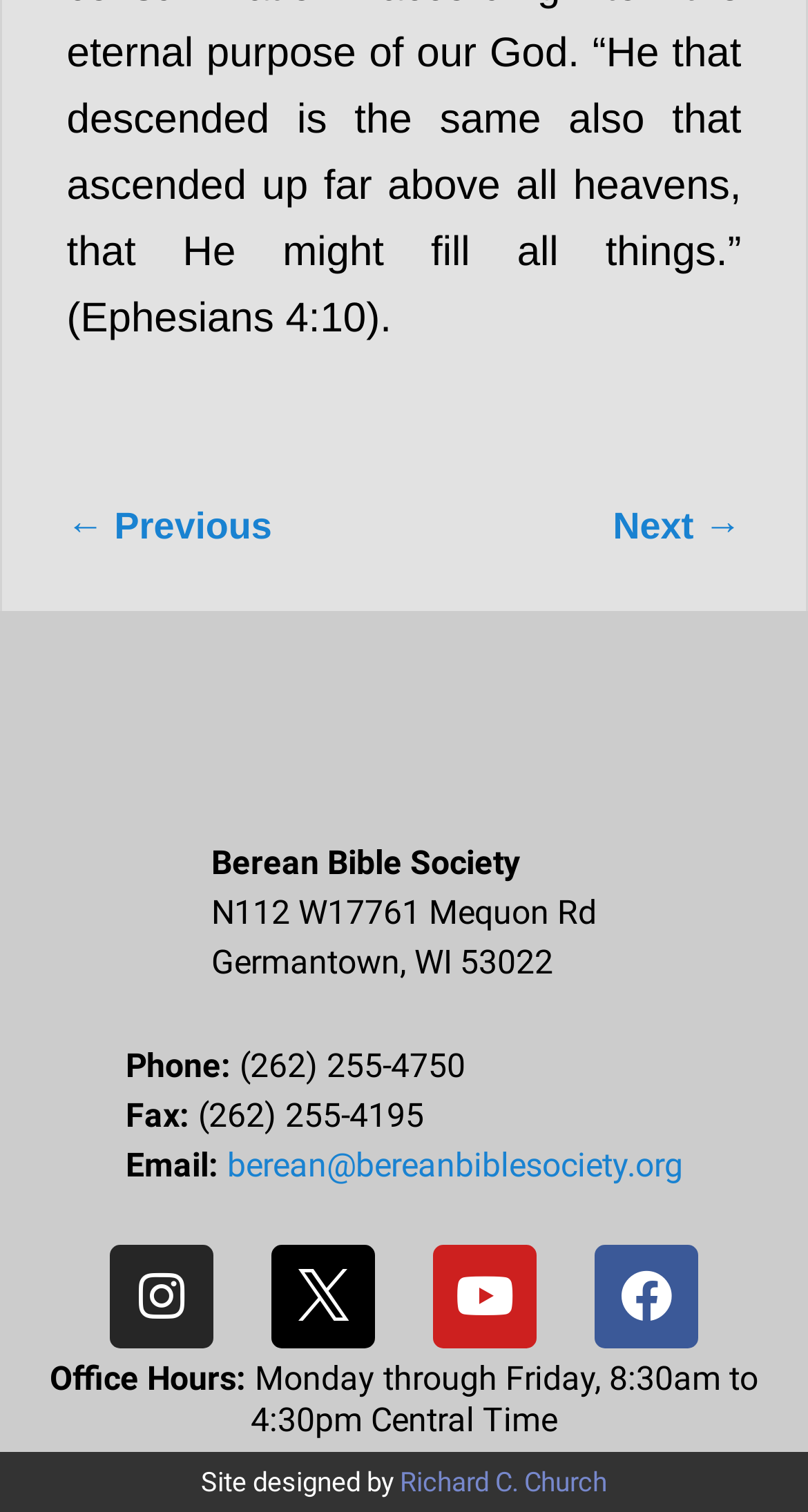What is the organization's name?
Examine the webpage screenshot and provide an in-depth answer to the question.

The organization's name can be found in the static text element 'Berean Bible Society' located at [0.262, 0.557, 0.644, 0.583].